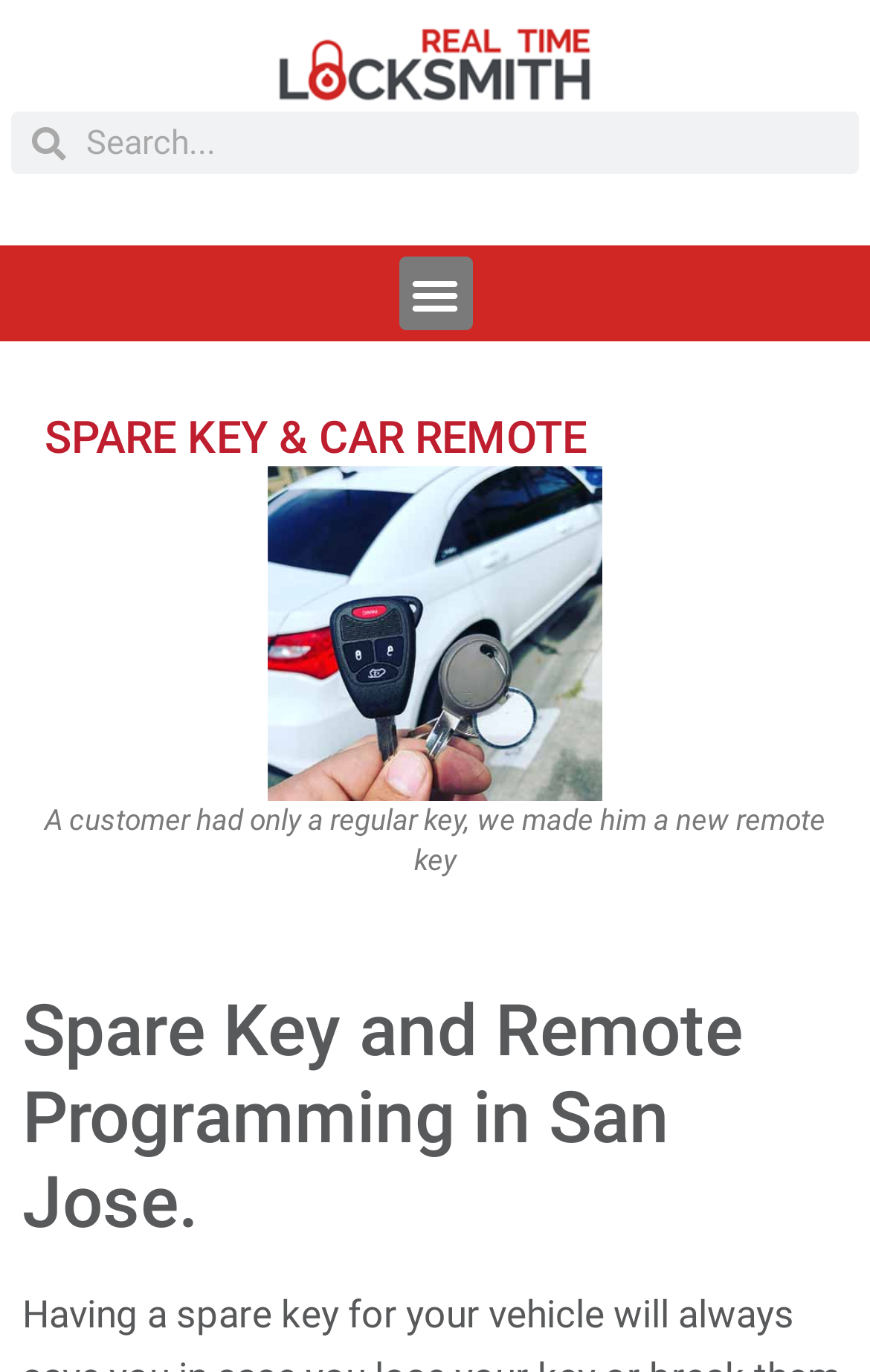Give a concise answer of one word or phrase to the question: 
What is the main service offered?

Locksmith